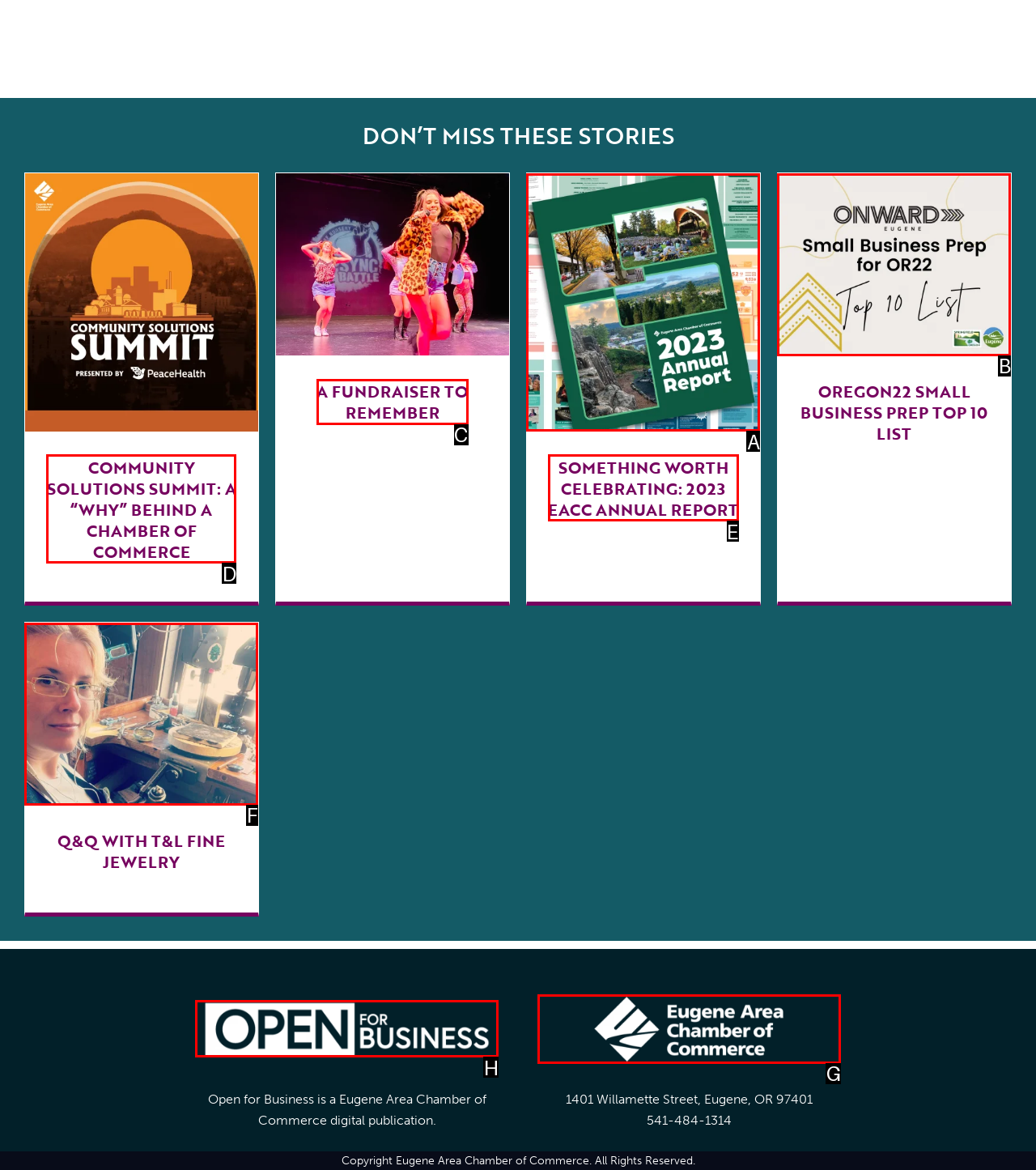Which HTML element matches the description: alt="Logo-Open-For-Business-709X140"?
Reply with the letter of the correct choice.

H